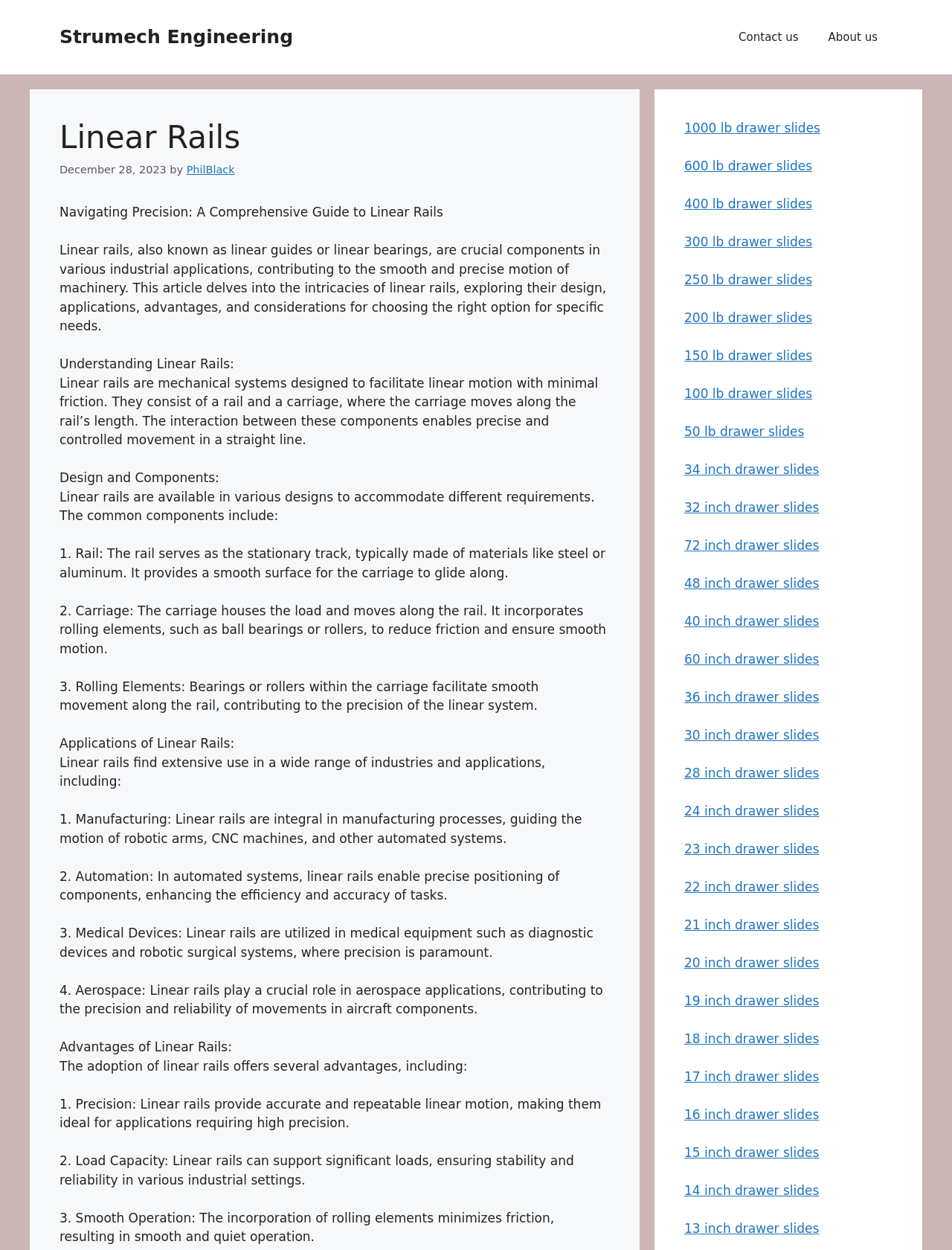Show the bounding box coordinates for the HTML element as described: "23 inch drawer slides".

[0.719, 0.673, 0.86, 0.685]